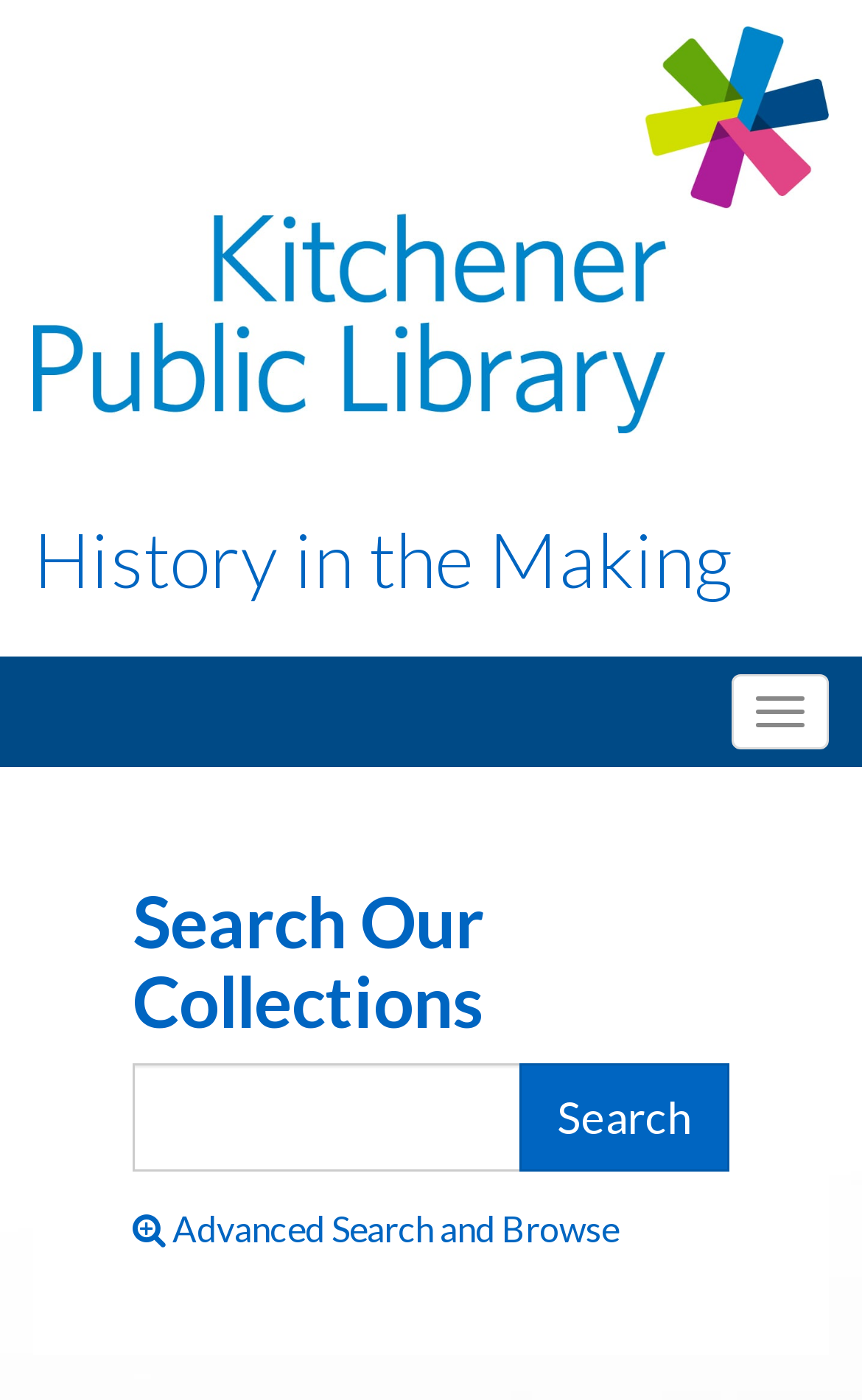What is the function of the 'Toggle navigation' button? Examine the screenshot and reply using just one word or a brief phrase.

To toggle navigation